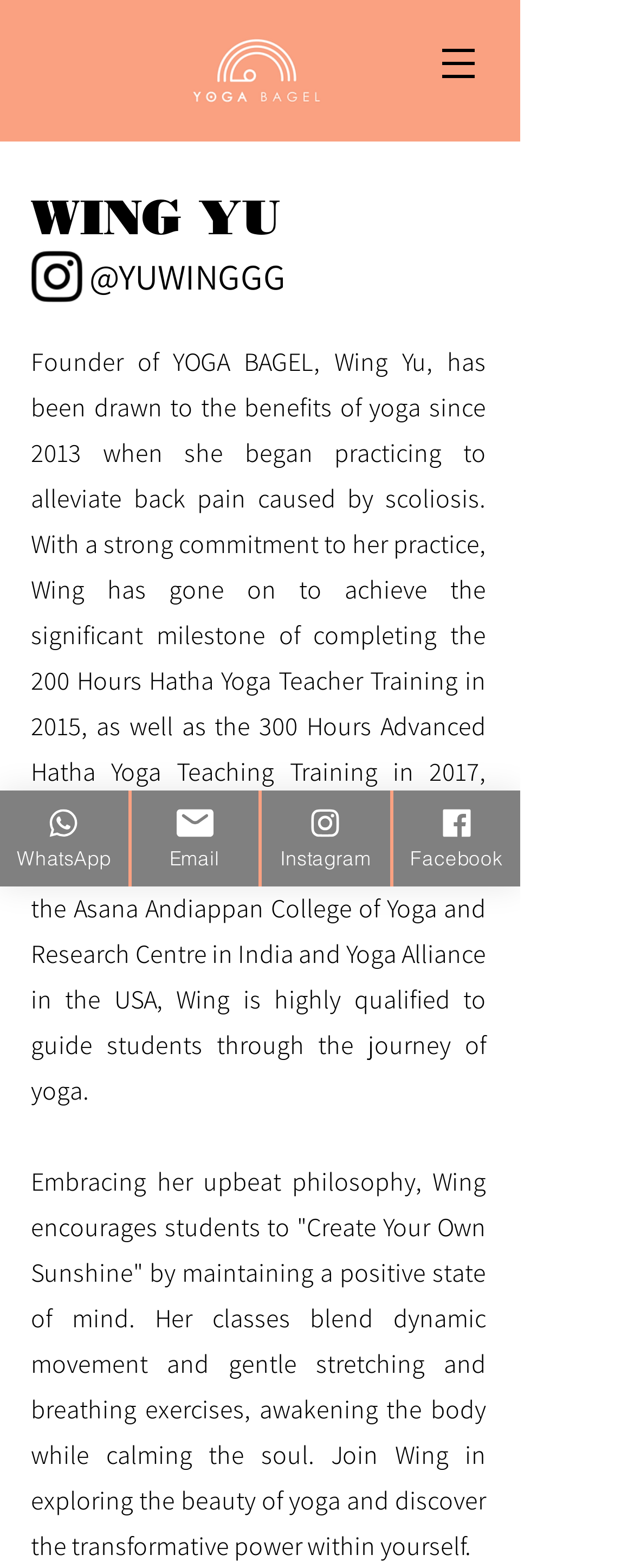What is the name of the founder of Yoga Bagel?
Based on the image, please offer an in-depth response to the question.

The answer can be found in the StaticText element with the text '@YUWINGGG' and the subsequent paragraph that describes Wing Yu's background and qualifications as a yoga teacher.